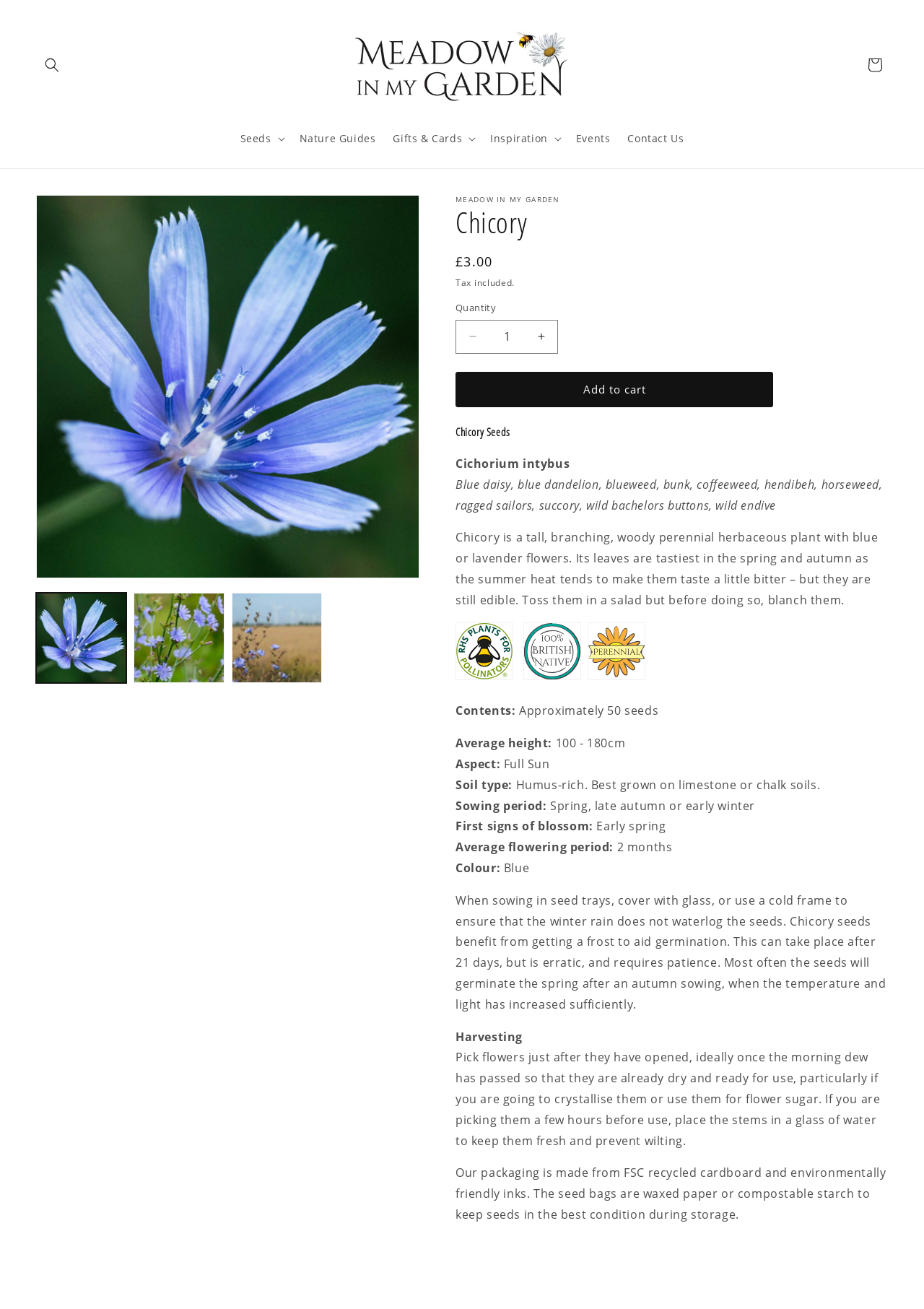What is the color of the Chicory flowers?
Answer the question with a detailed and thorough explanation.

The color of the Chicory flowers is blue, as mentioned in the color section.